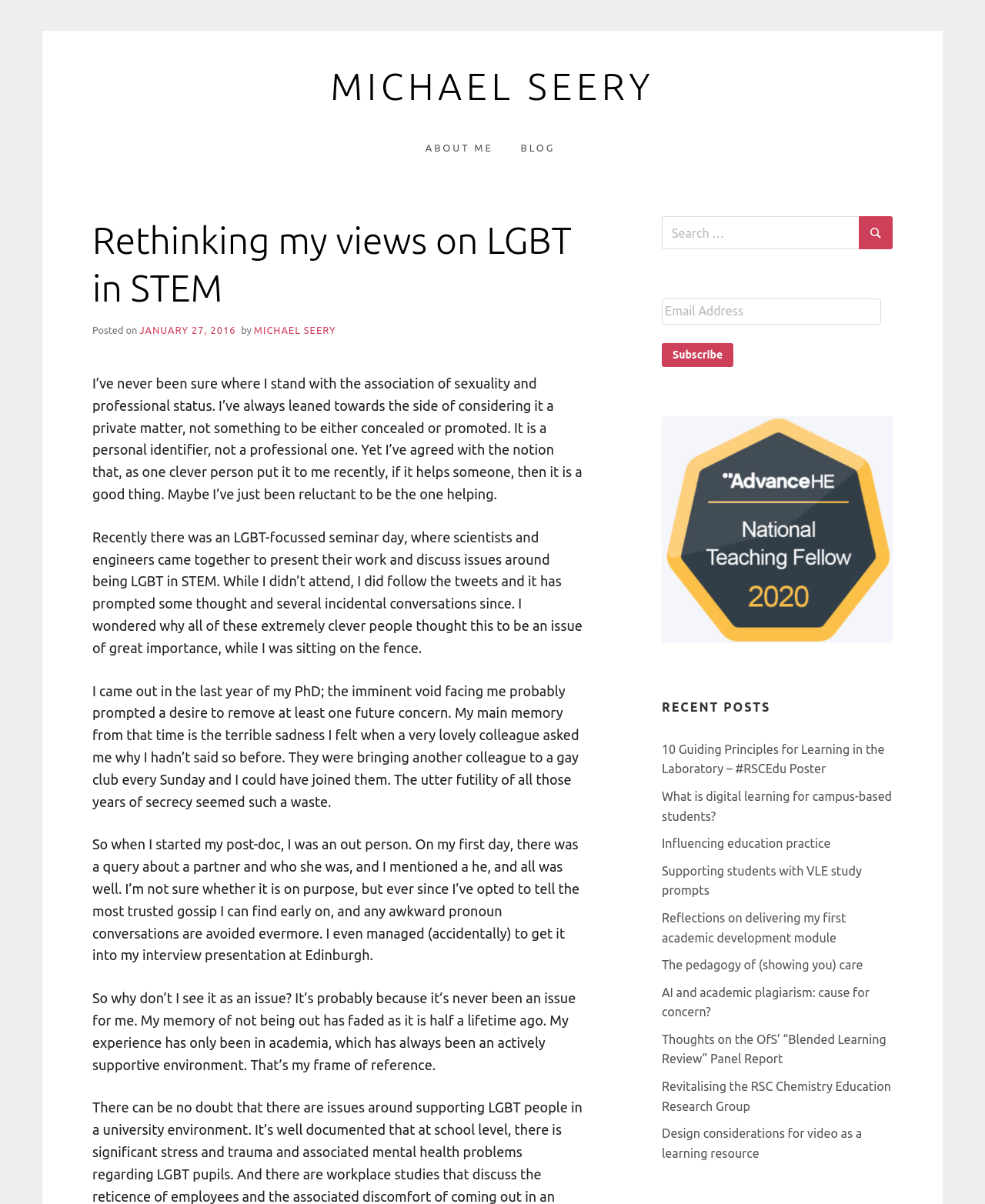Determine the primary headline of the webpage.

Rethinking my views on LGBT in STEM